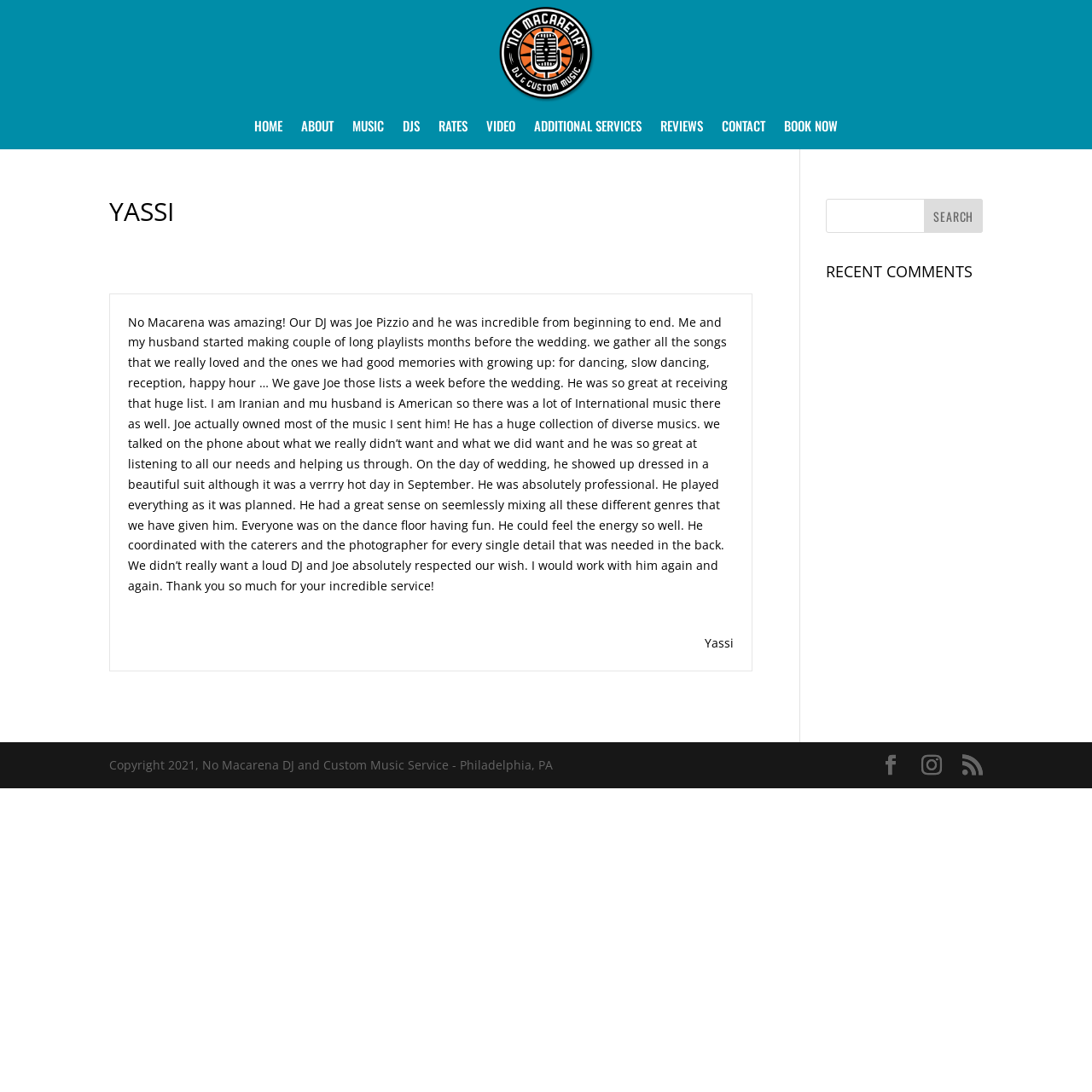Can you show the bounding box coordinates of the region to click on to complete the task described in the instruction: "Click the CONTACT link"?

[0.661, 0.109, 0.701, 0.126]